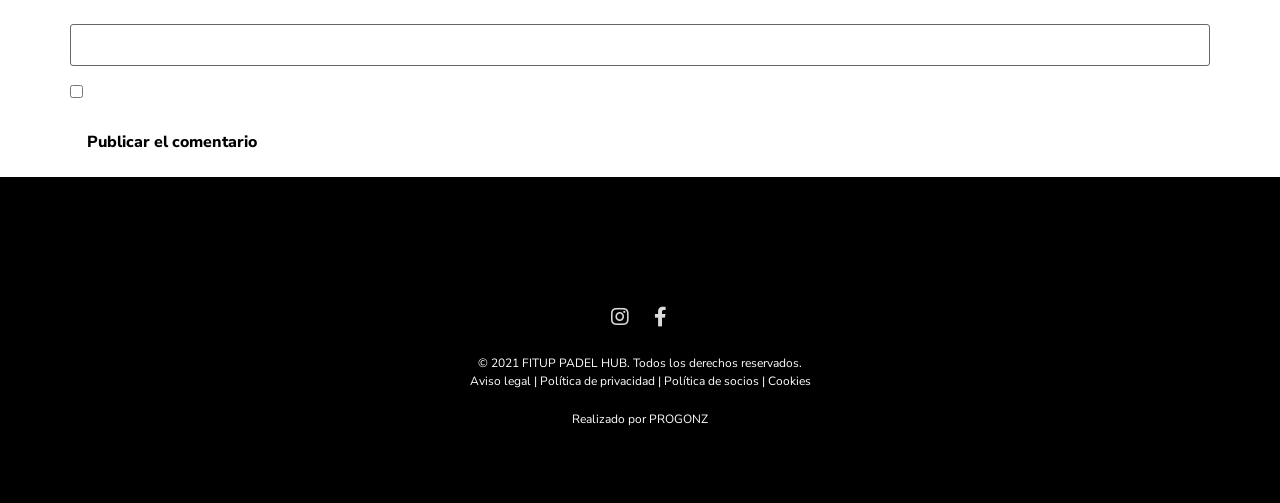How many links are there in the footer?
Refer to the image and respond with a one-word or short-phrase answer.

4